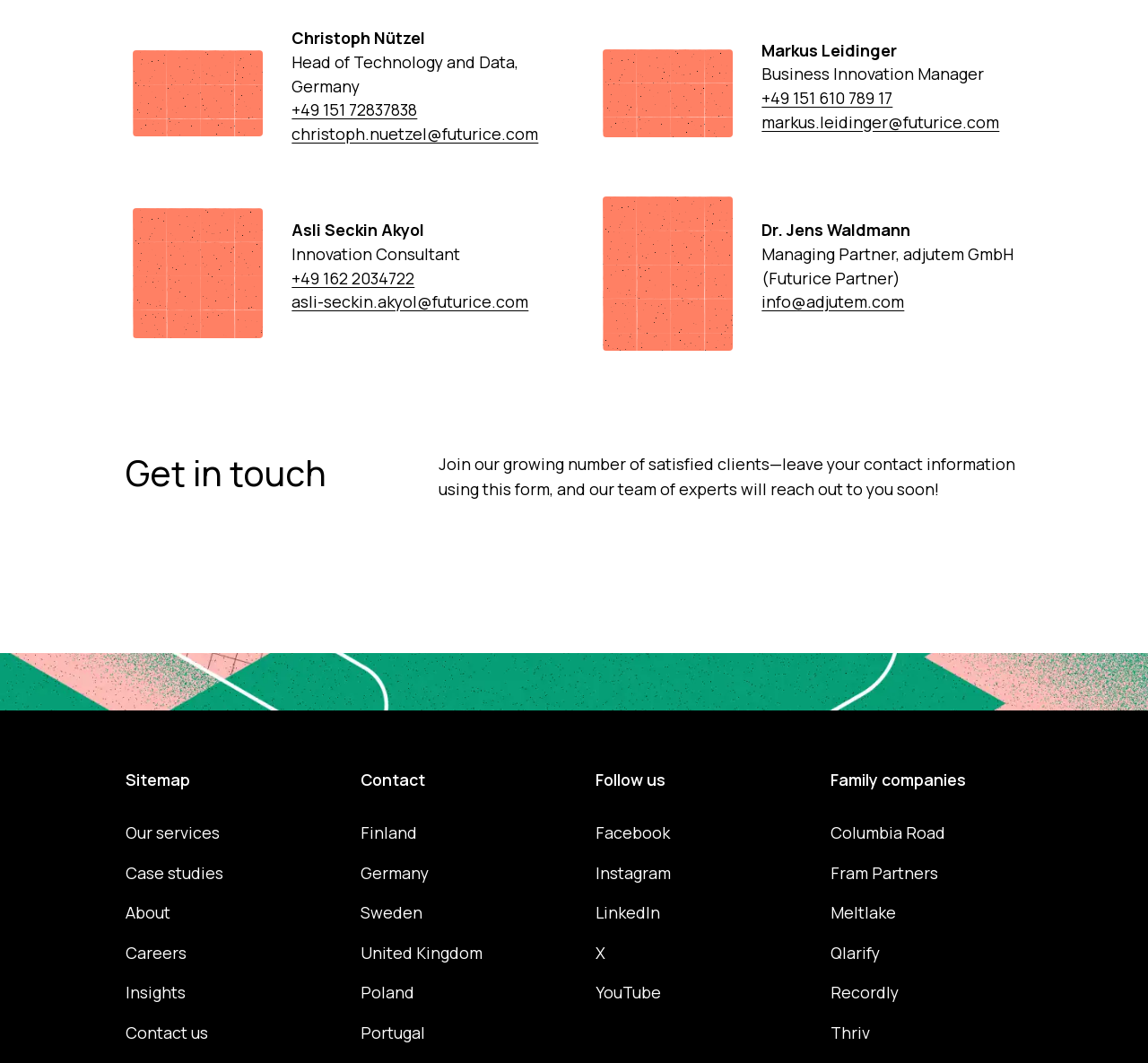Please determine the bounding box coordinates of the clickable area required to carry out the following instruction: "Visit the About page". The coordinates must be four float numbers between 0 and 1, represented as [left, top, right, bottom].

[0.109, 0.848, 0.148, 0.869]